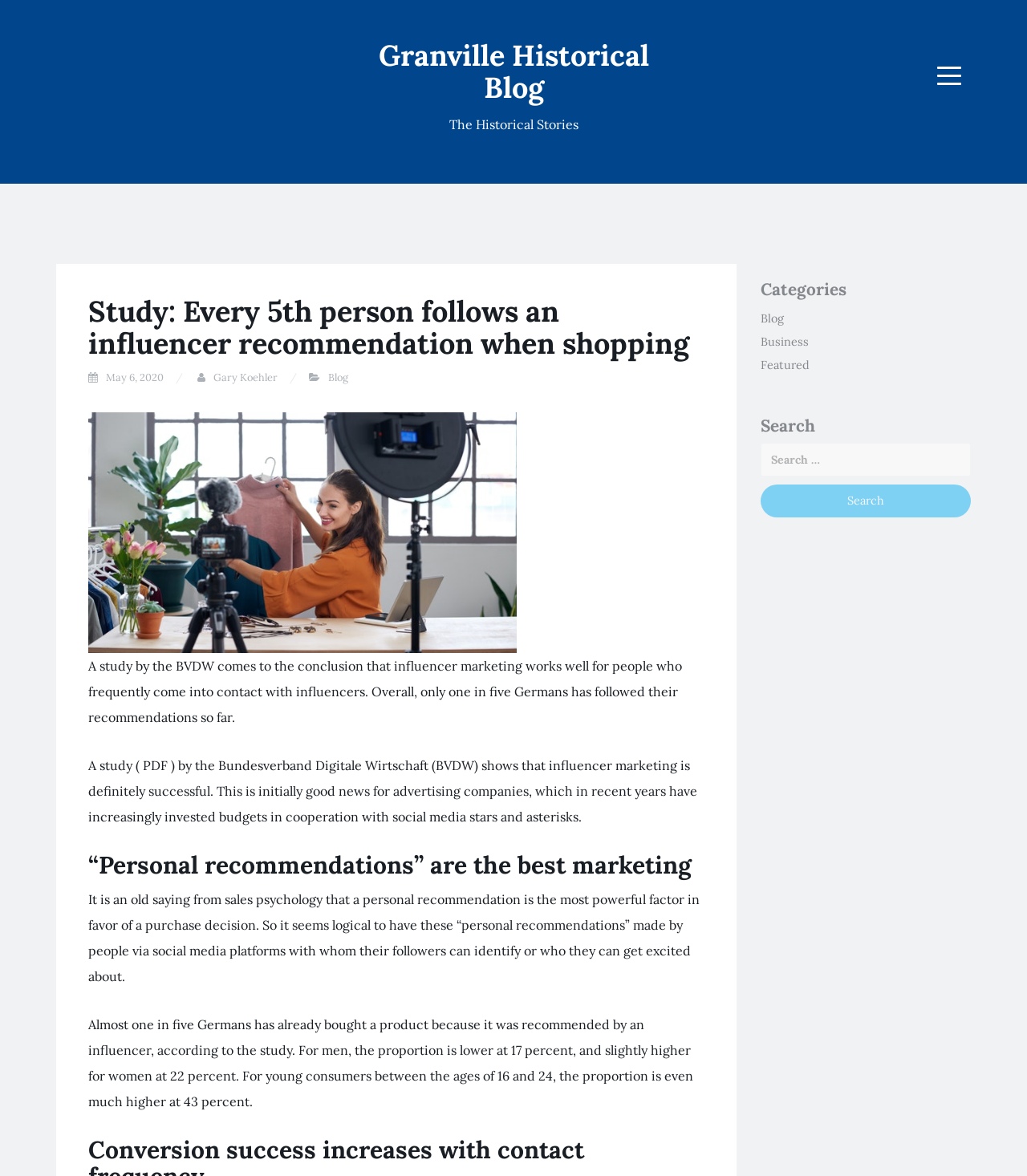Locate the bounding box coordinates of the element that should be clicked to execute the following instruction: "Click on News".

None